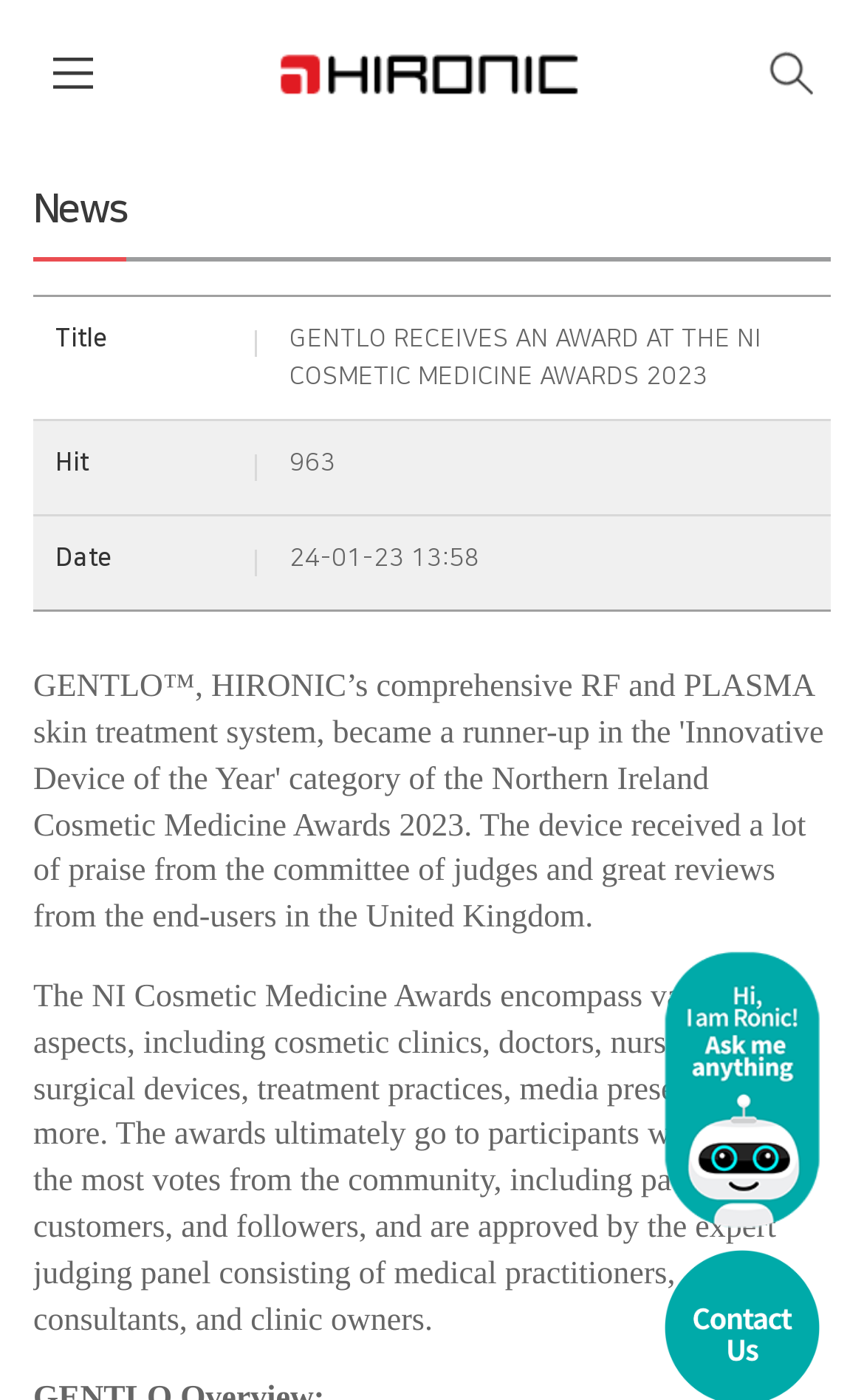What is the name of the award received by GENTLO?
Give a thorough and detailed response to the question.

I found the answer by reading the text 'GENTLO RECEIVES AN AWARD AT THE NI COSMETIC MEDICINE AWARDS 2023' which is a StaticText element with bounding box coordinates [0.335, 0.233, 0.882, 0.278].